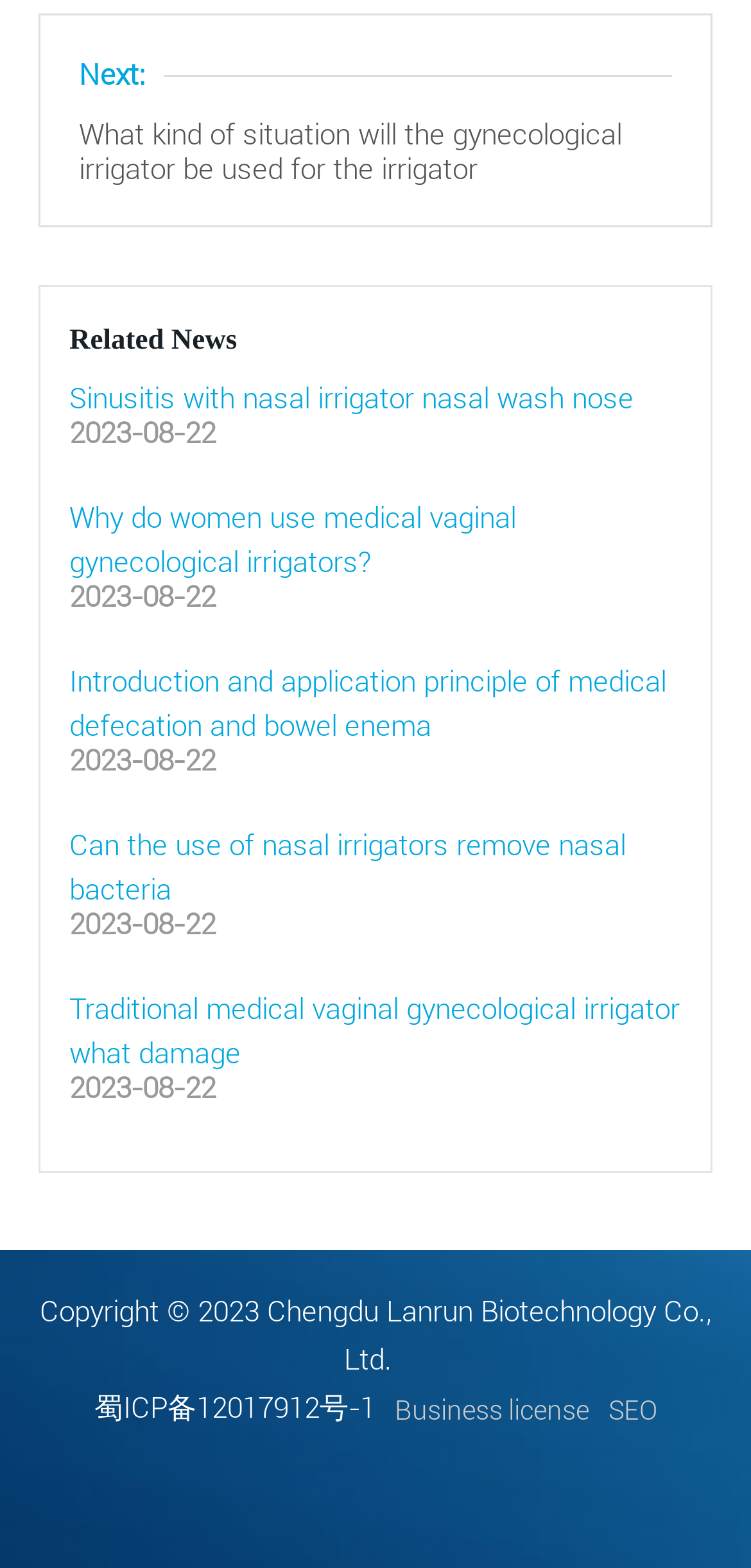Locate the bounding box coordinates of the element I should click to achieve the following instruction: "View 'Sinusitis with nasal irrigator nasal wash nose'".

[0.092, 0.243, 0.844, 0.265]